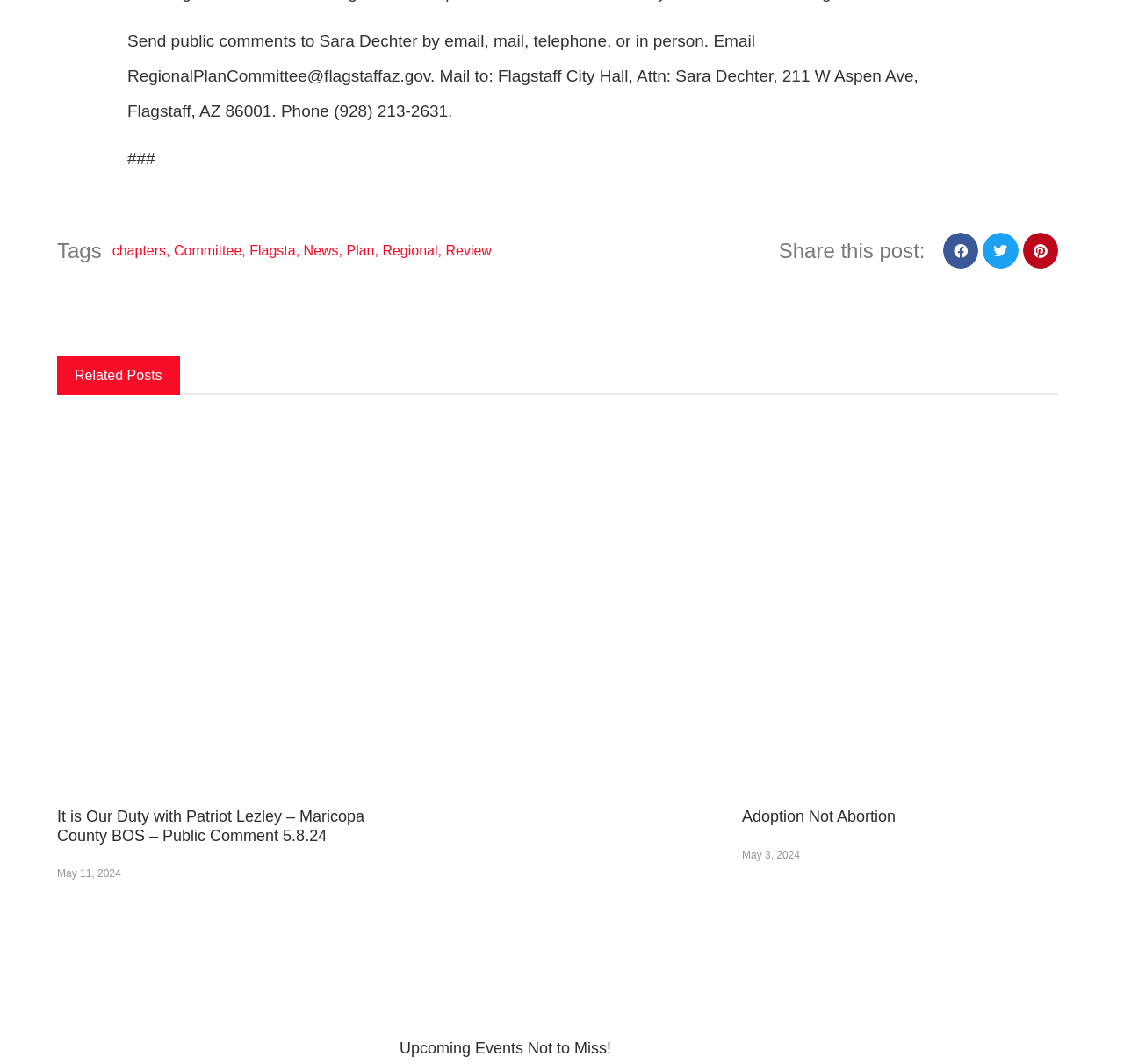Please identify the coordinates of the bounding box for the clickable region that will accomplish this instruction: "Send public comments to Sara Dechter by email".

[0.113, 0.029, 0.817, 0.113]